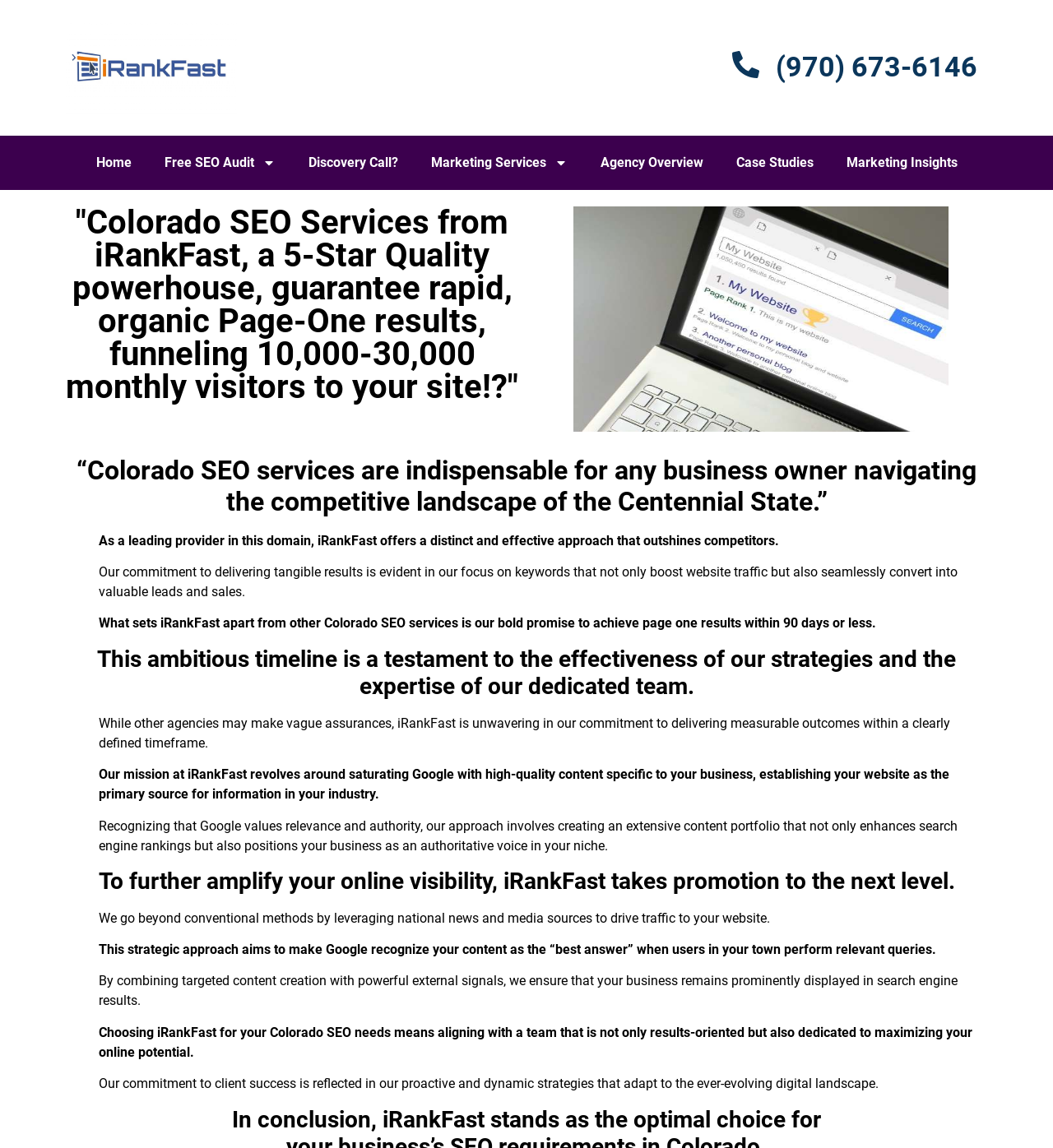Specify the bounding box coordinates of the element's region that should be clicked to achieve the following instruction: "Learn more about 'Marketing Services'". The bounding box coordinates consist of four float numbers between 0 and 1, in the format [left, top, right, bottom].

[0.393, 0.125, 0.554, 0.158]